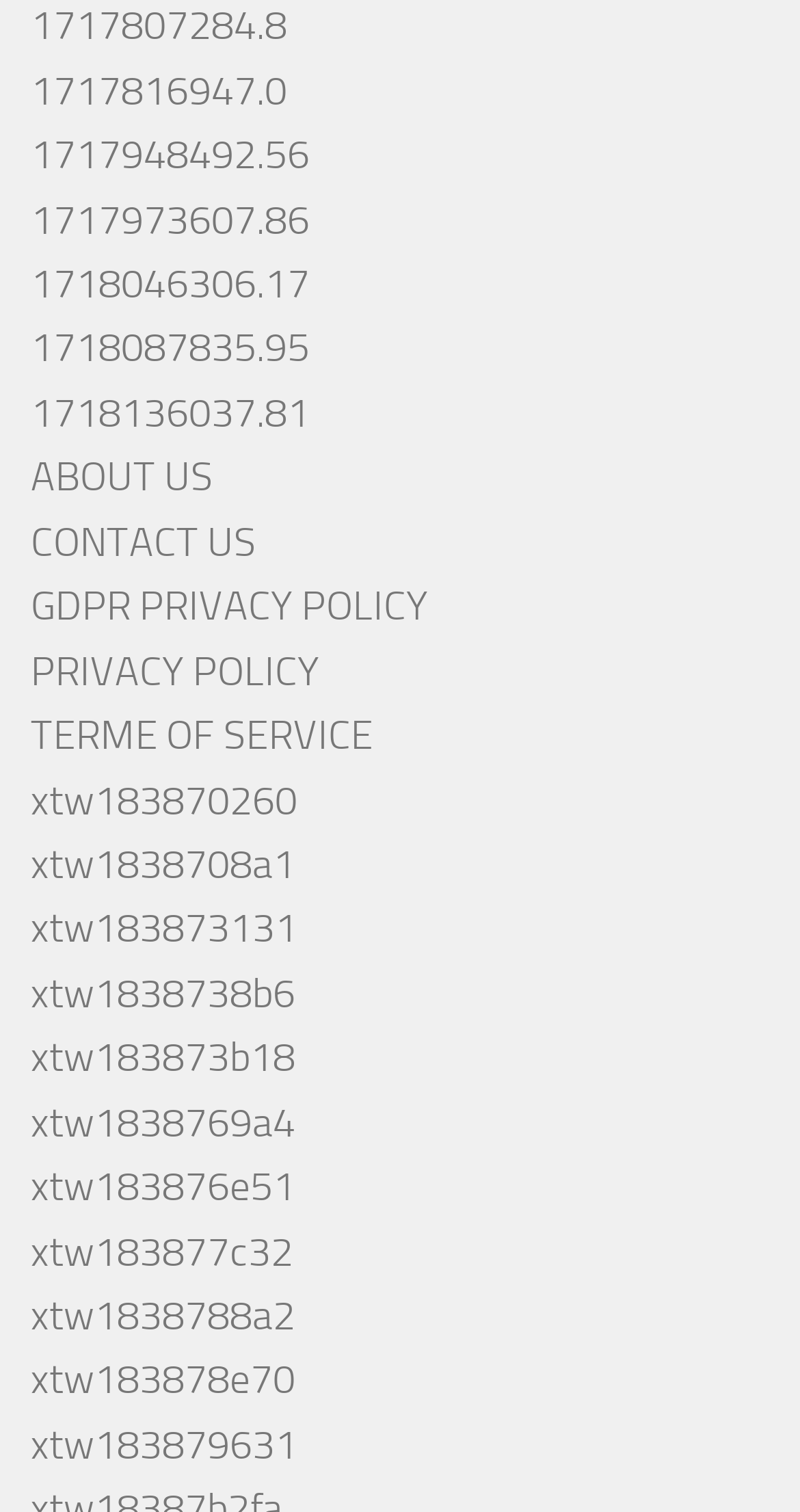What is the last link on the webpage?
Answer the question with a single word or phrase derived from the image.

xtw183879631